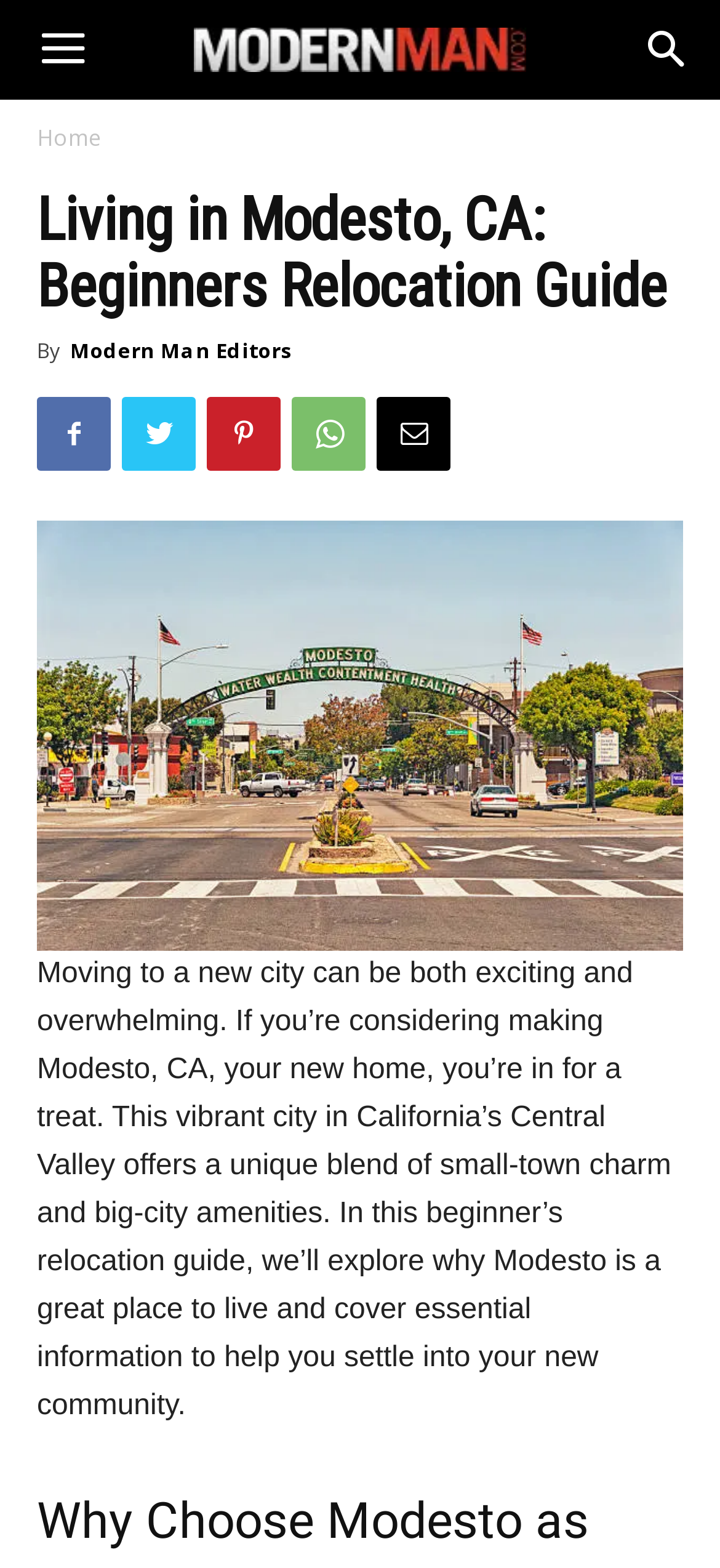Determine the bounding box coordinates for the HTML element described here: "Twitter".

[0.169, 0.253, 0.272, 0.3]